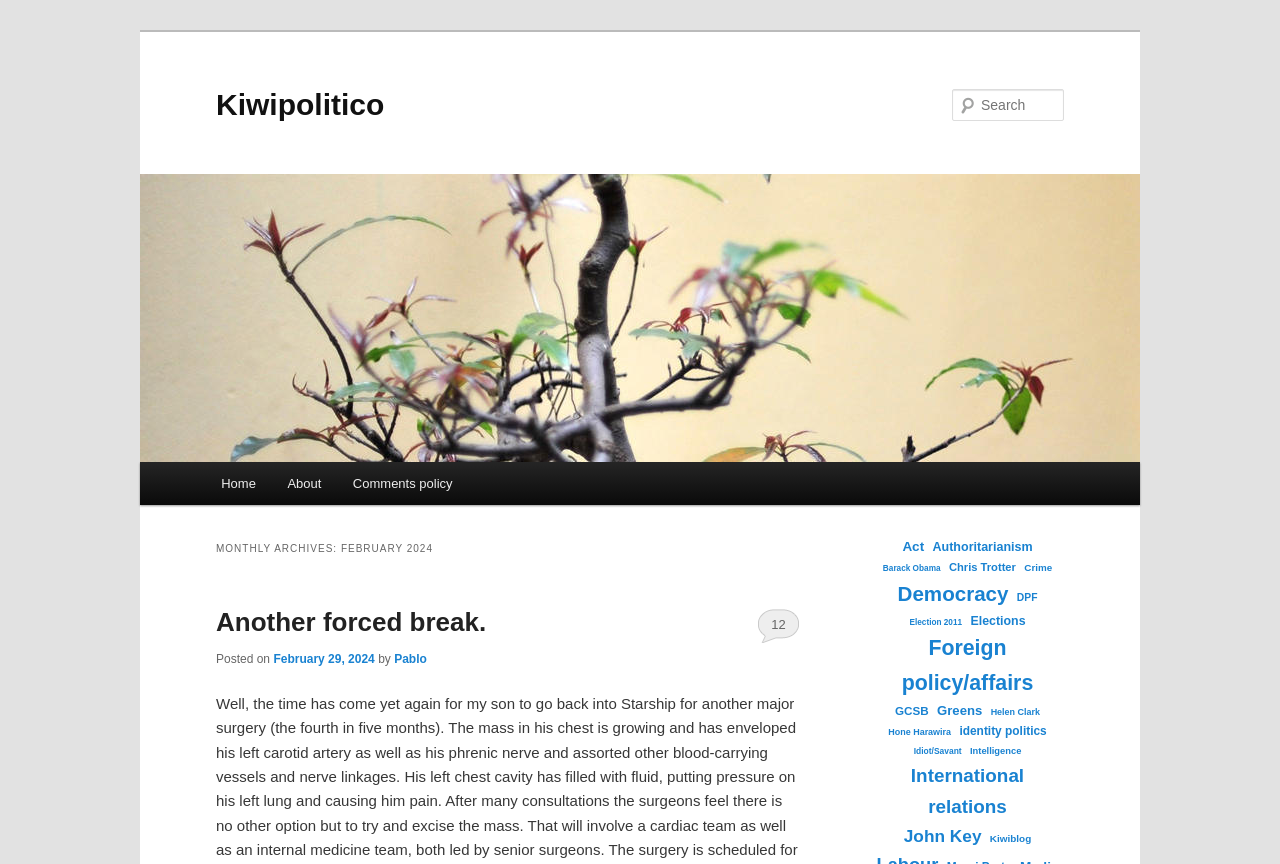What is the name of the website?
Answer the question with a single word or phrase, referring to the image.

Kiwipolitico